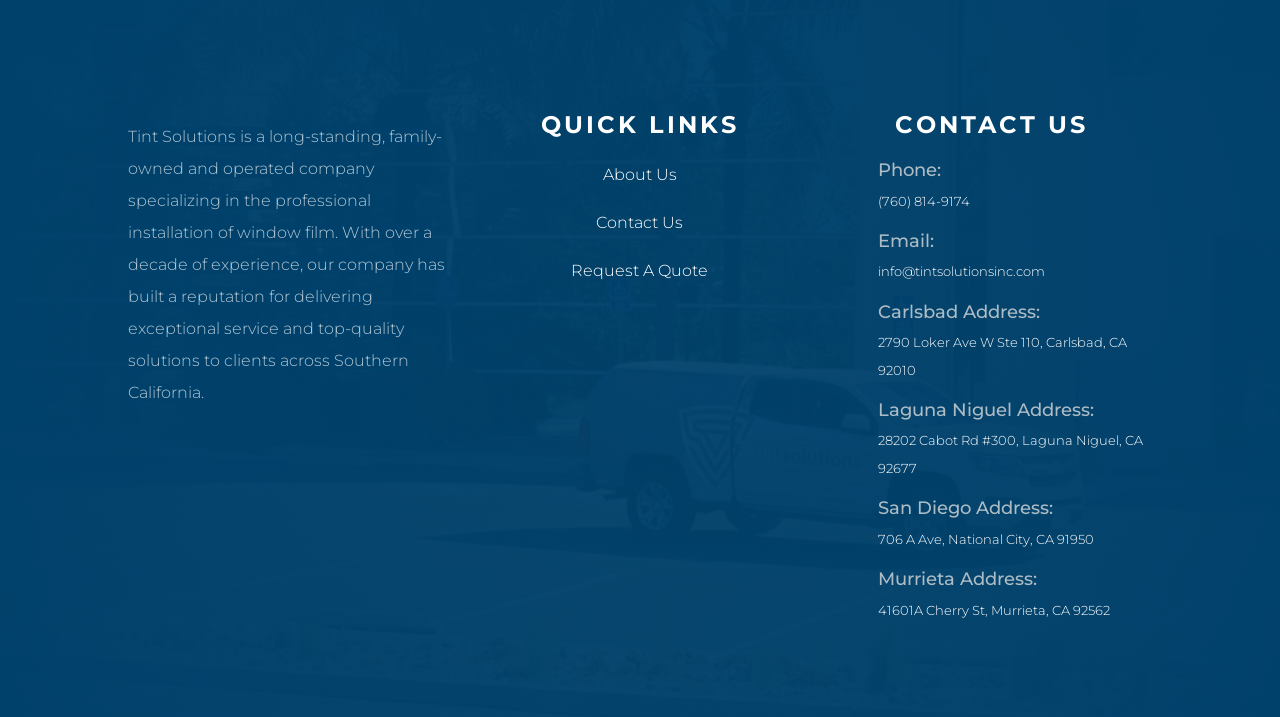Can you specify the bounding box coordinates of the area that needs to be clicked to fulfill the following instruction: "Call the phone number"?

[0.686, 0.269, 0.758, 0.291]